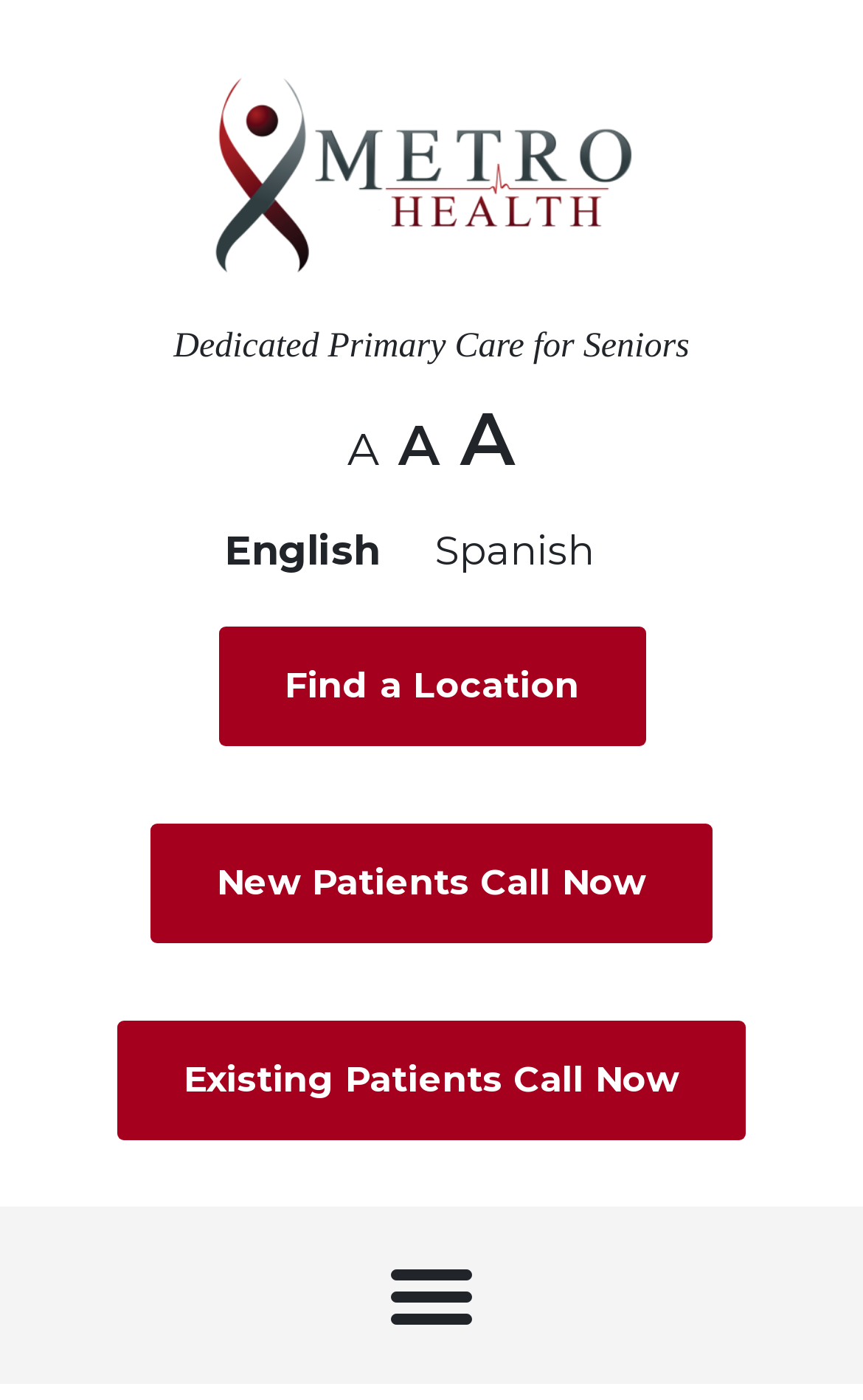Determine the coordinates of the bounding box for the clickable area needed to execute this instruction: "Find a location".

[0.253, 0.448, 0.747, 0.533]